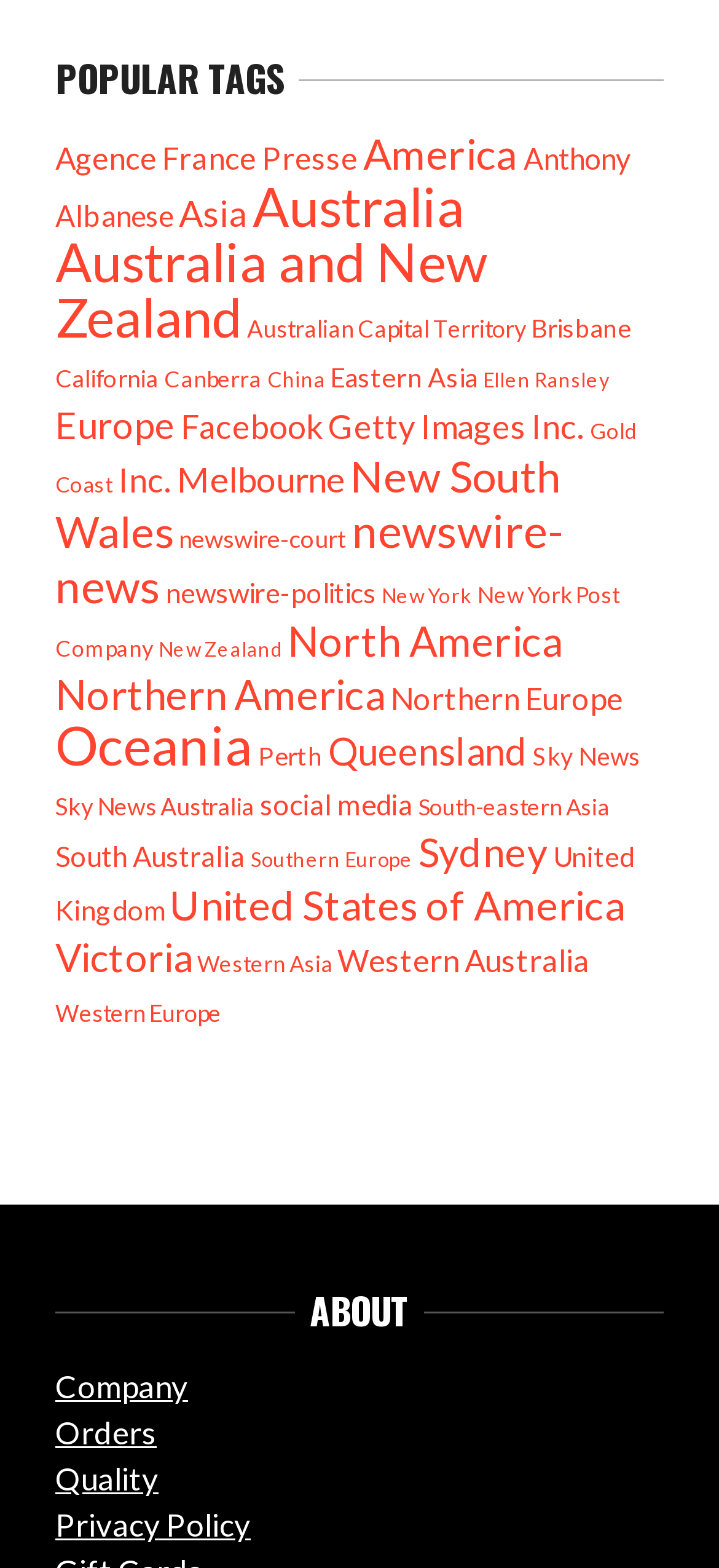What is the last link under the 'ABOUT' heading?
Provide an in-depth and detailed explanation in response to the question.

The last link under the 'ABOUT' heading is 'Privacy Policy', which is located at the bottom of the webpage.